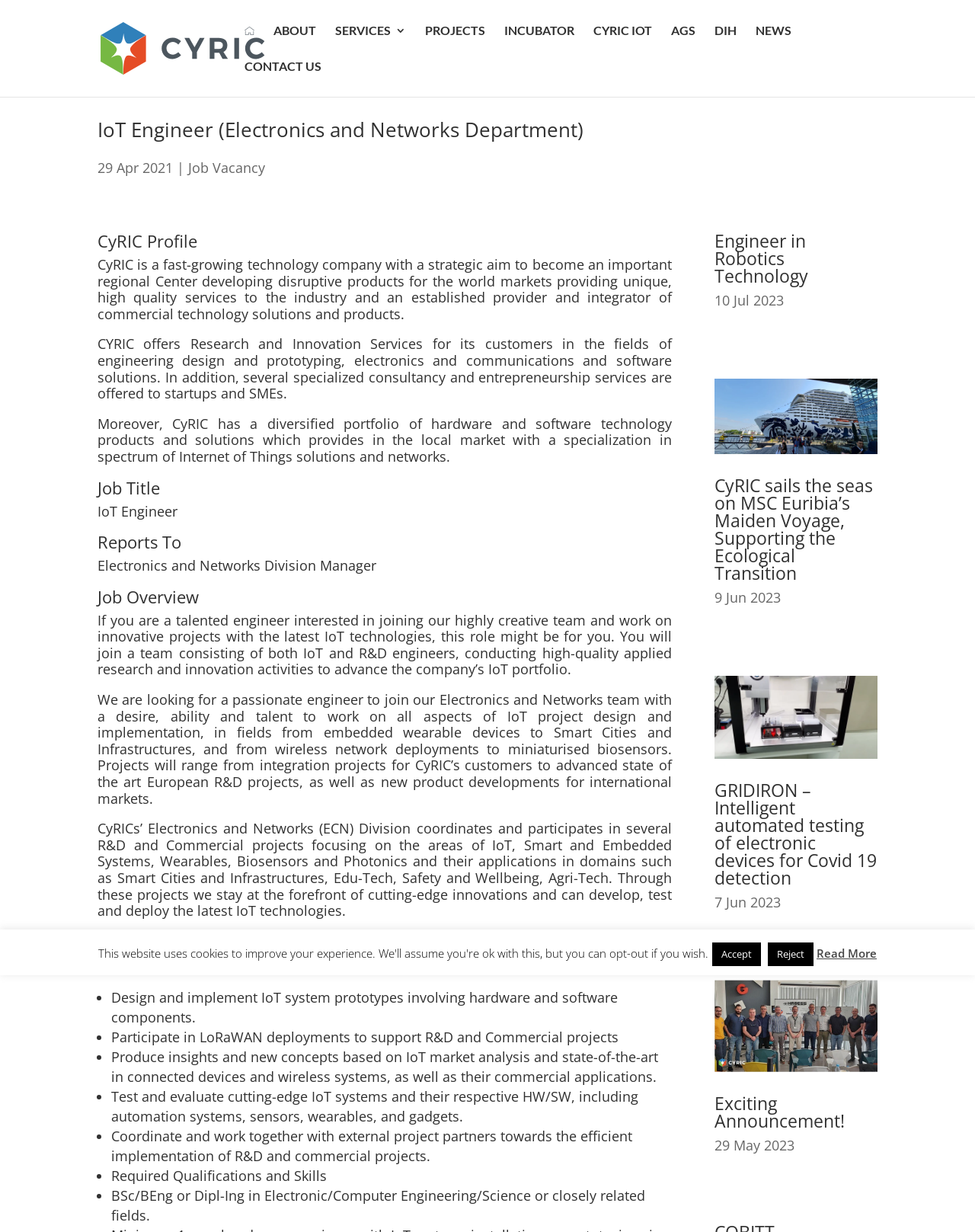Identify the bounding box coordinates of the section to be clicked to complete the task described by the following instruction: "Click on ABOUT". The coordinates should be four float numbers between 0 and 1, formatted as [left, top, right, bottom].

[0.28, 0.02, 0.324, 0.049]